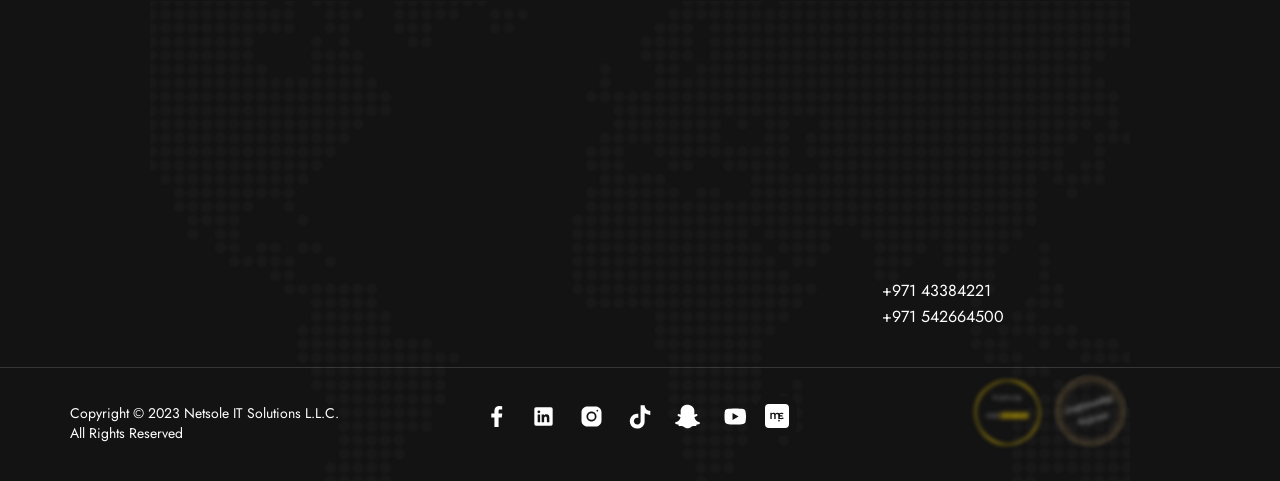Please provide a comprehensive response to the question below by analyzing the image: 
What social media platforms are linked in the footer?

The caption states that social media icons are lined up neatly along the bottom of the footer, promoting connectivity and engagement, and specifically mentions the five social media platforms.